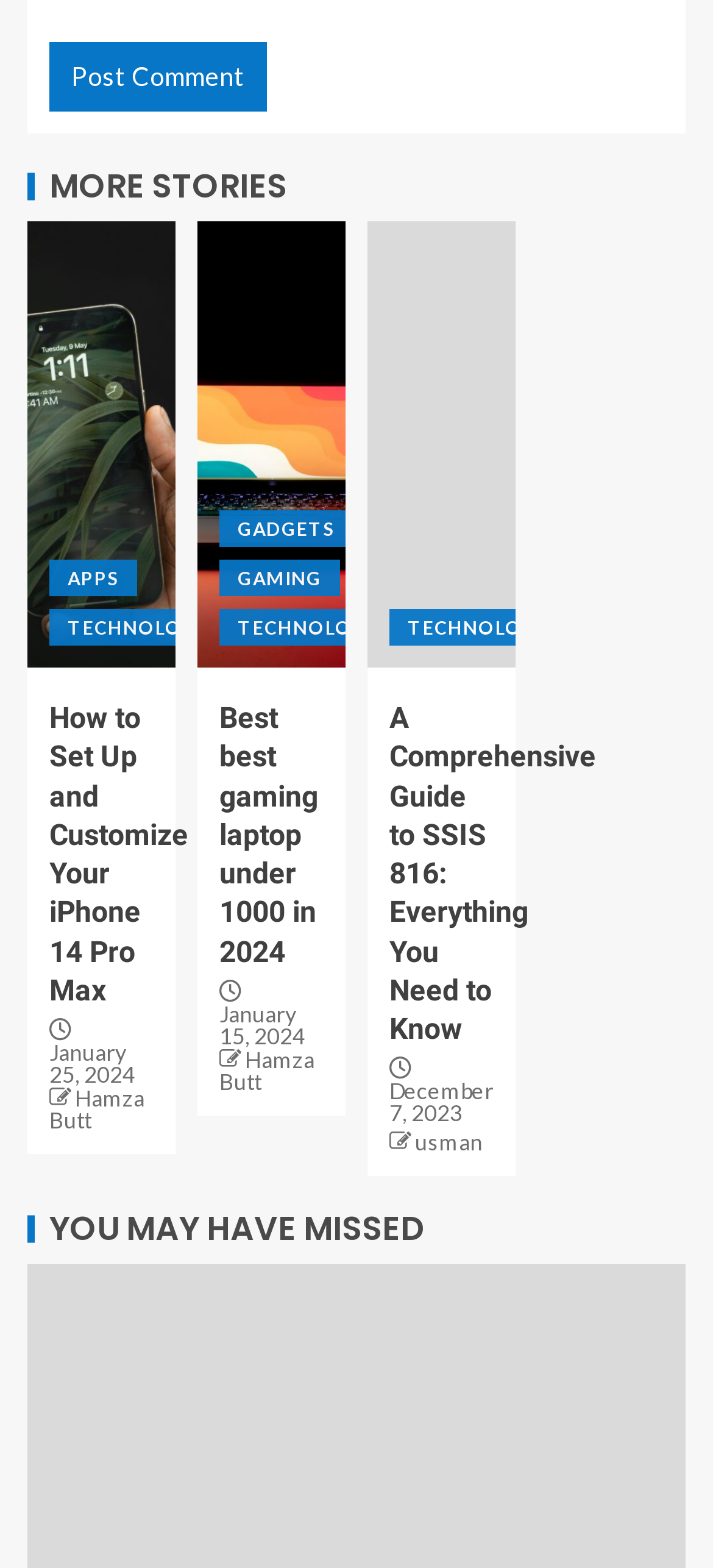Identify the bounding box coordinates for the element that needs to be clicked to fulfill this instruction: "Visit the 'APPS' section". Provide the coordinates in the format of four float numbers between 0 and 1: [left, top, right, bottom].

[0.069, 0.357, 0.193, 0.38]